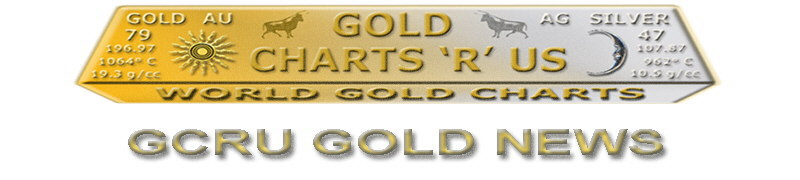Reply to the question below using a single word or brief phrase:
What is the purpose of the organization?

Providing market updates